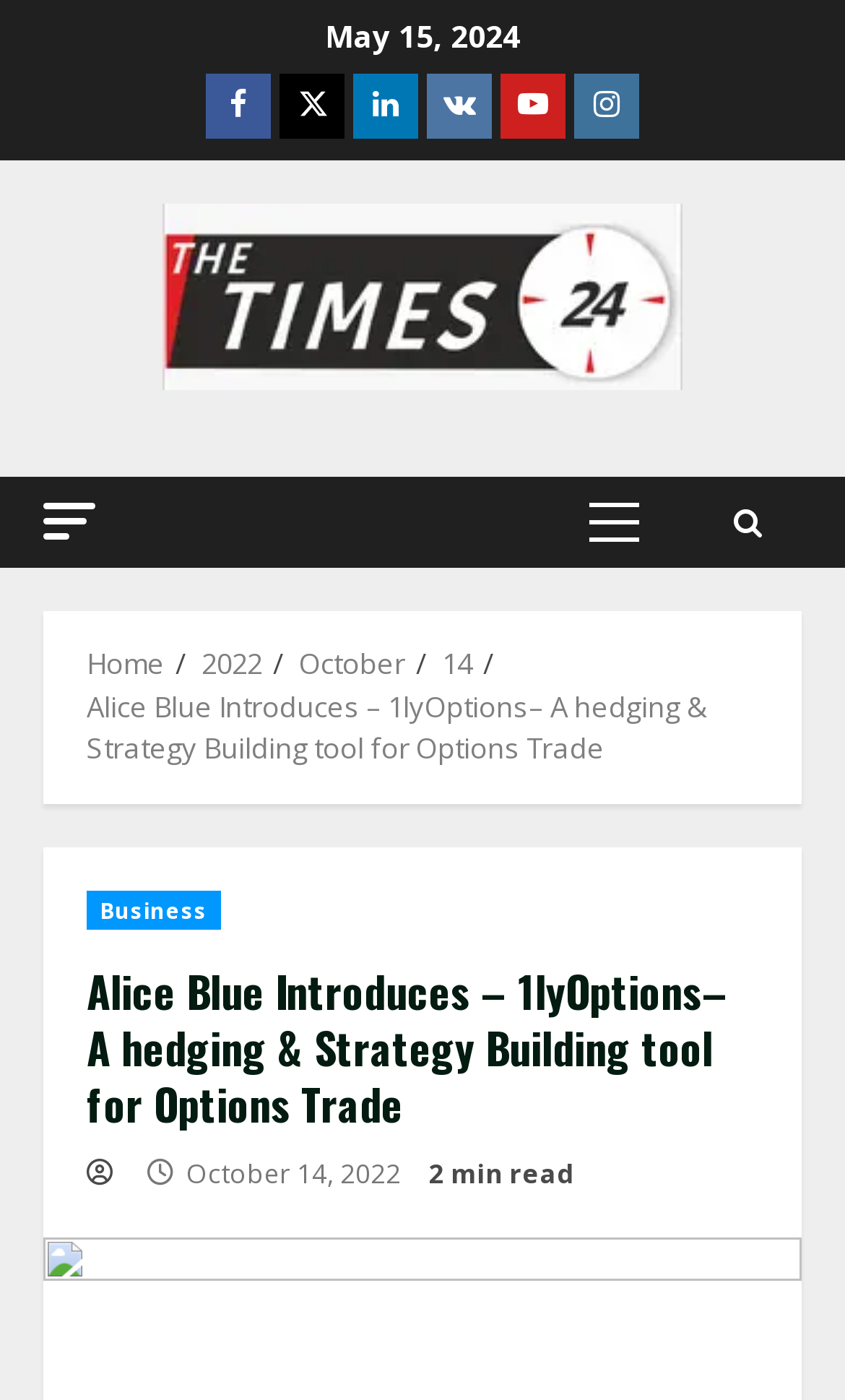Describe in detail what you see on the webpage.

The webpage appears to be a news article or blog post from The Times24, with a focus on Alice Blue introducing a hedging and strategy building tool for options trade called 1lyOptions. 

At the top of the page, there is a date "May 15, 2024" displayed prominently. Below this, there are social media links to Facebook, Twitter, Linkedin, VK, Youtube, and Instagram, aligned horizontally across the page. 

To the right of the social media links, there is a link to The Times24, accompanied by an image of the publication's logo. 

On the left side of the page, there is a navigation menu with breadcrumbs, showing the path "Home > 2022 > October > 14 > Alice Blue Introduces – 1lyOptions– A hedging & Strategy Building tool for Options Trade". 

Below the breadcrumbs, there is a header section with a link to the "Business" category and a heading that repeats the title of the article. 

The main content of the article is not explicitly described in the accessibility tree, but it is likely to be a text-based article given the presence of a "2 min read" indicator at the bottom of the header section.